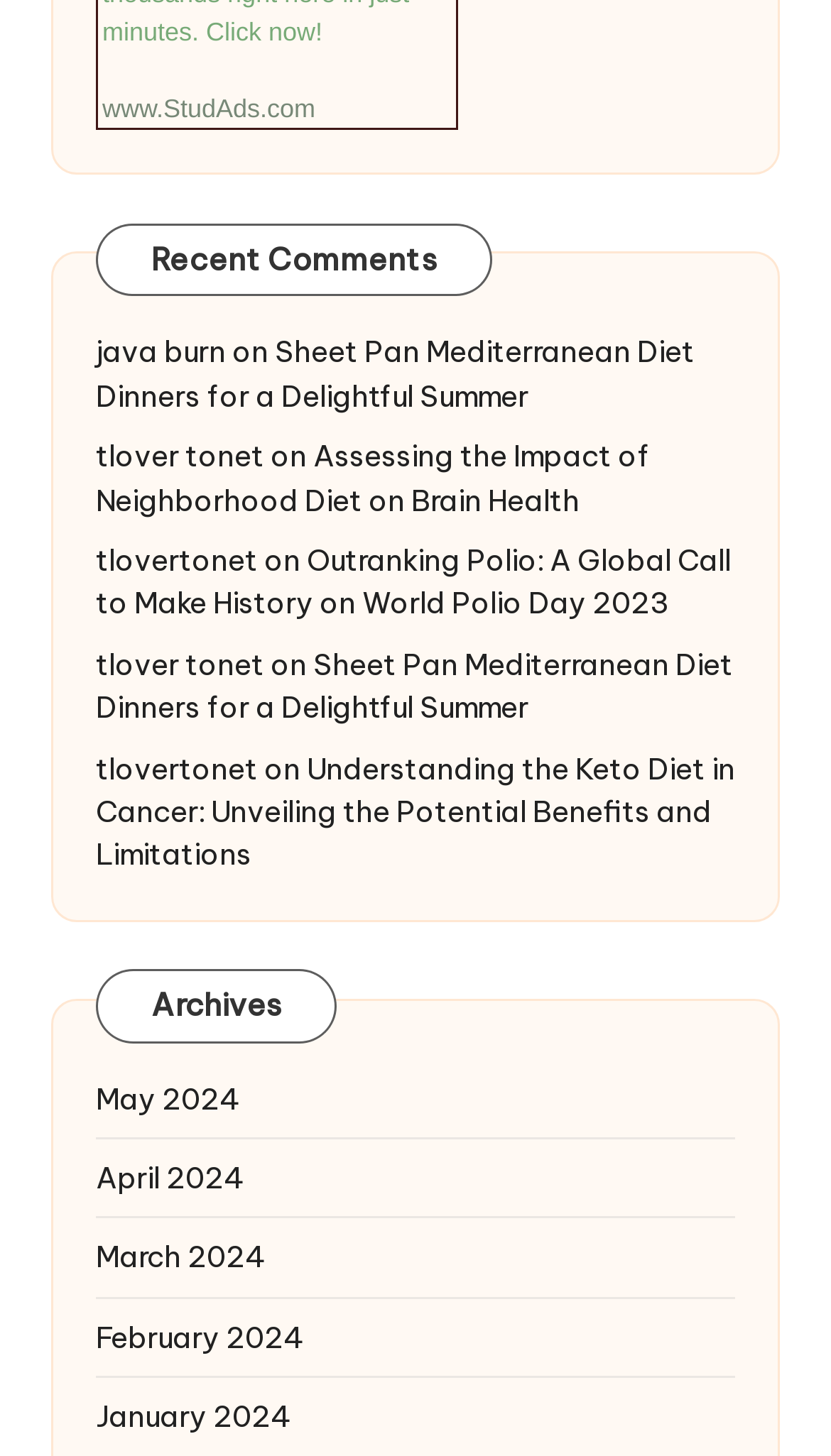Locate the bounding box coordinates of the element's region that should be clicked to carry out the following instruction: "view article about Sheet Pan Mediterranean Diet Dinners for a Delightful Summer". The coordinates need to be four float numbers between 0 and 1, i.e., [left, top, right, bottom].

[0.115, 0.229, 0.836, 0.285]